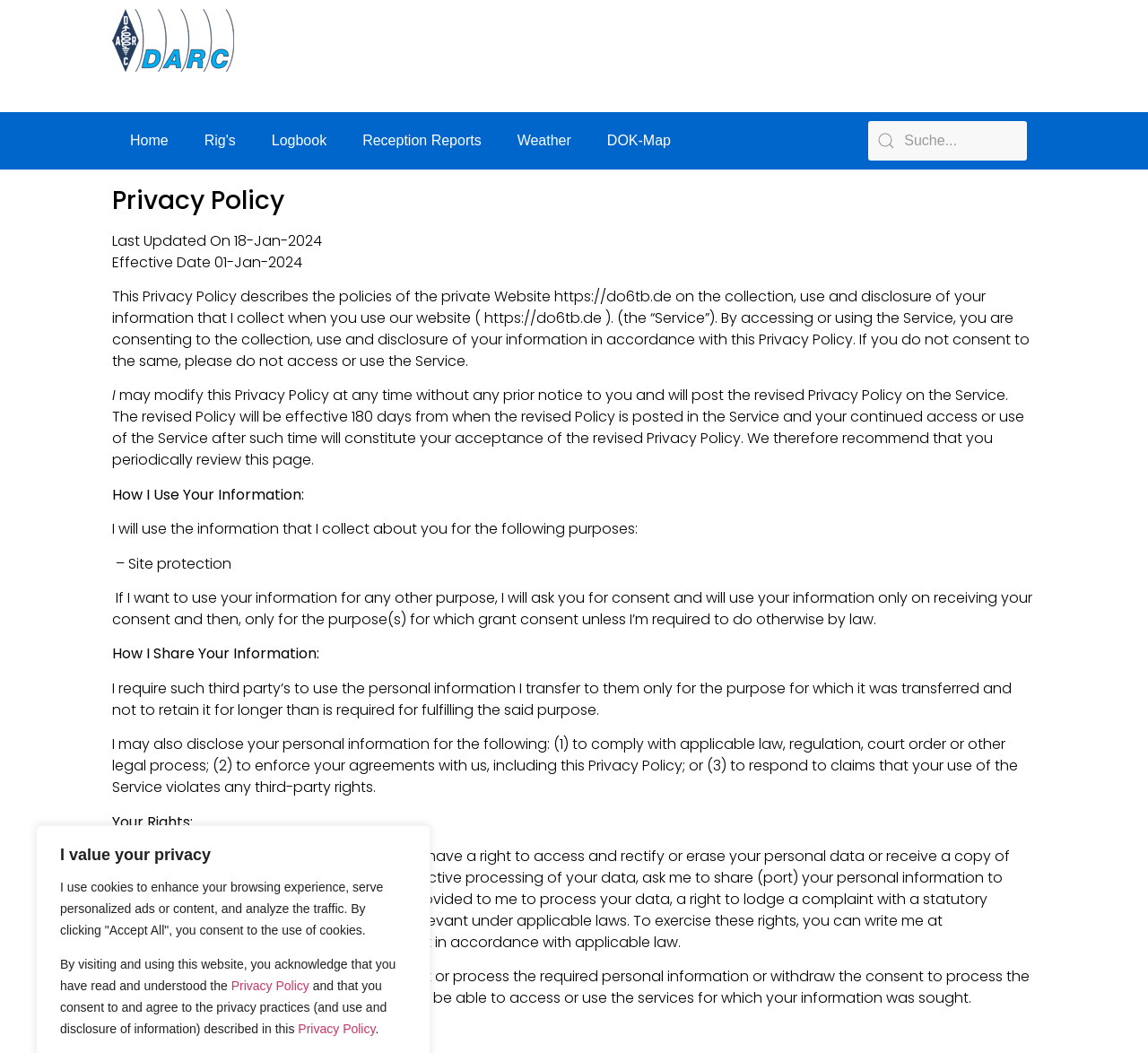How can users exercise their rights under the privacy policy?
Based on the image content, provide your answer in one word or a short phrase.

Write to do6tb@darc.de